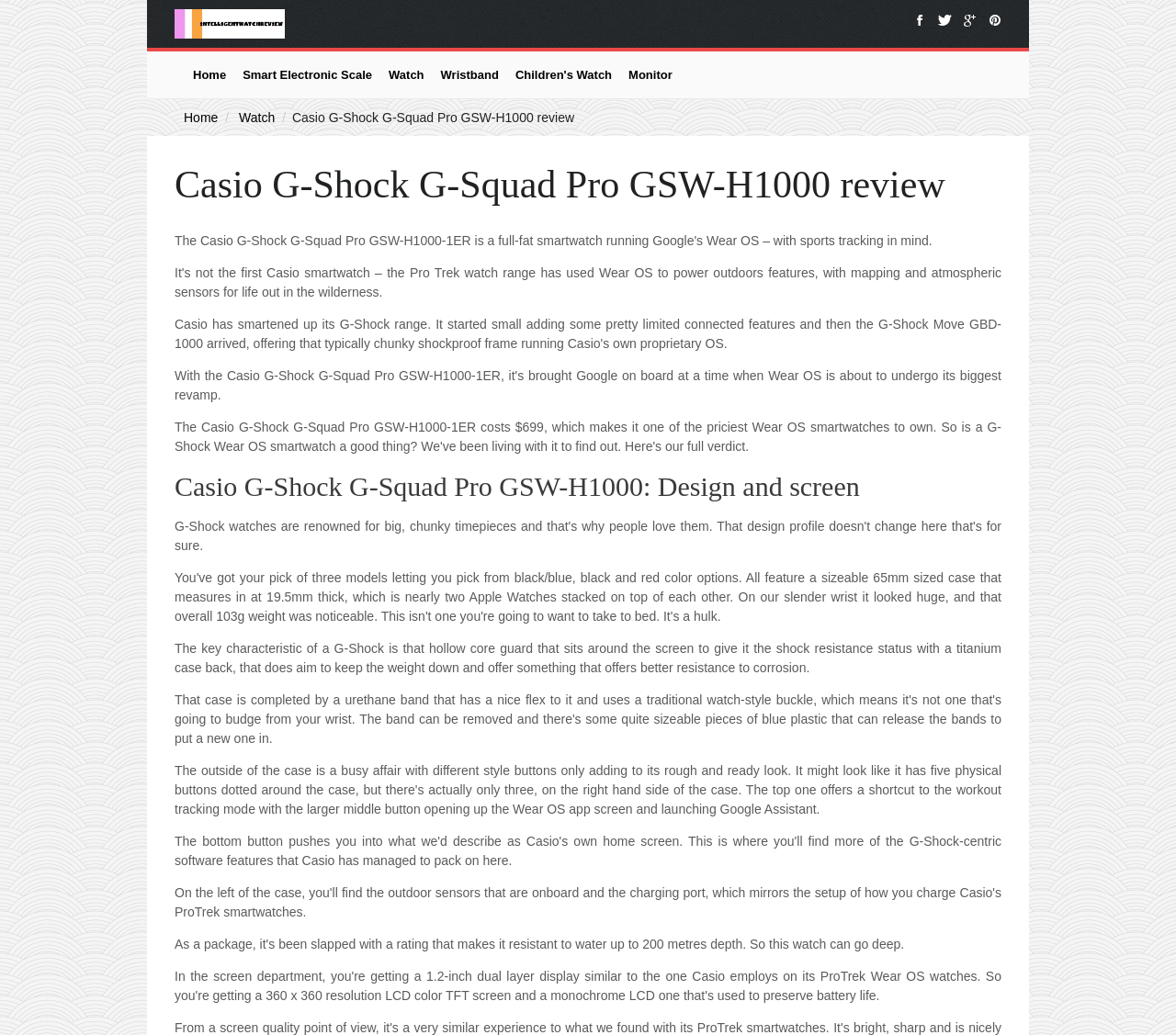Please locate the clickable area by providing the bounding box coordinates to follow this instruction: "read watch review".

[0.248, 0.106, 0.488, 0.121]